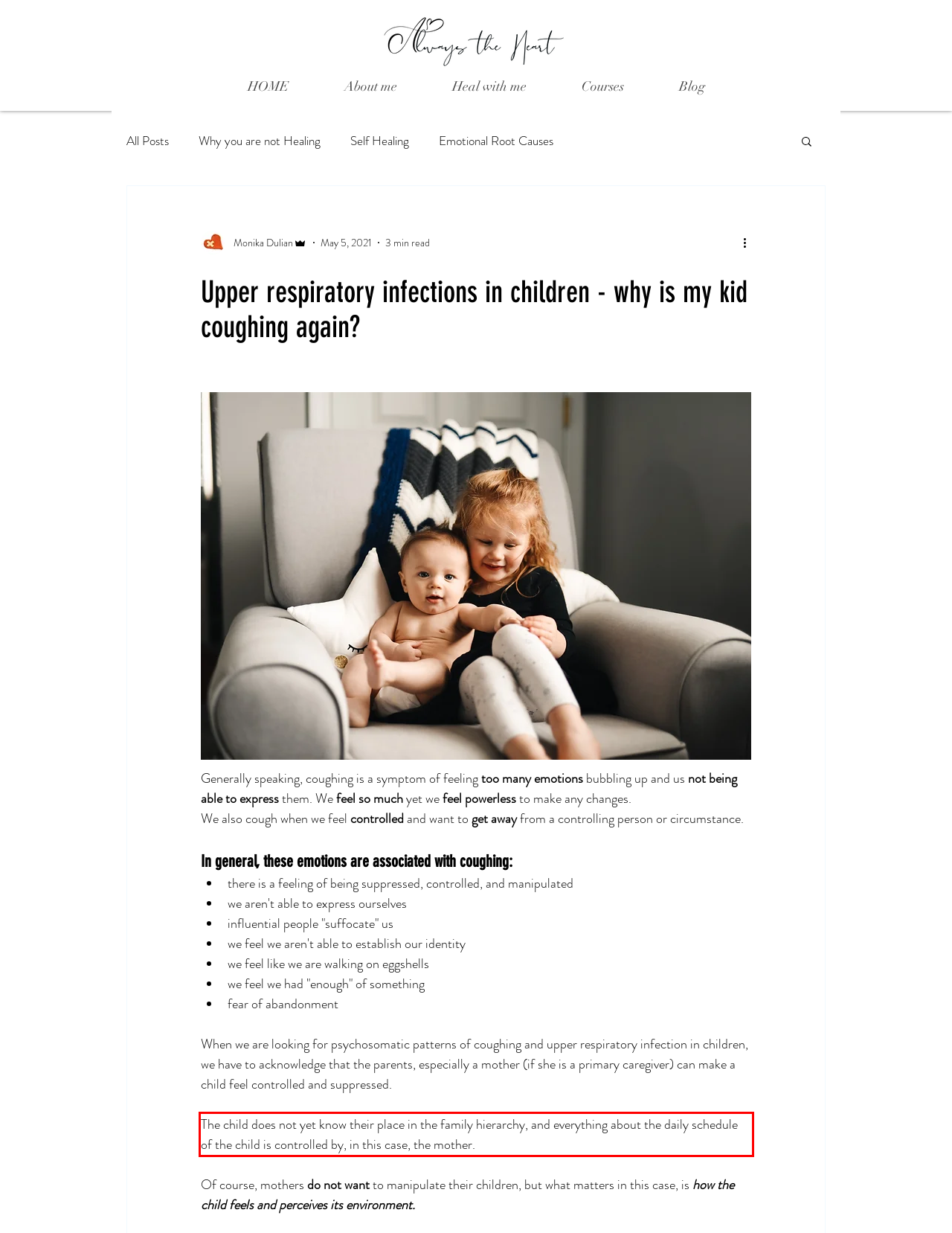You are provided with a webpage screenshot that includes a red rectangle bounding box. Extract the text content from within the bounding box using OCR.

The child does not yet know their place in the family hierarchy, and everything about the daily schedule of the child is controlled by, in this case, the mother.